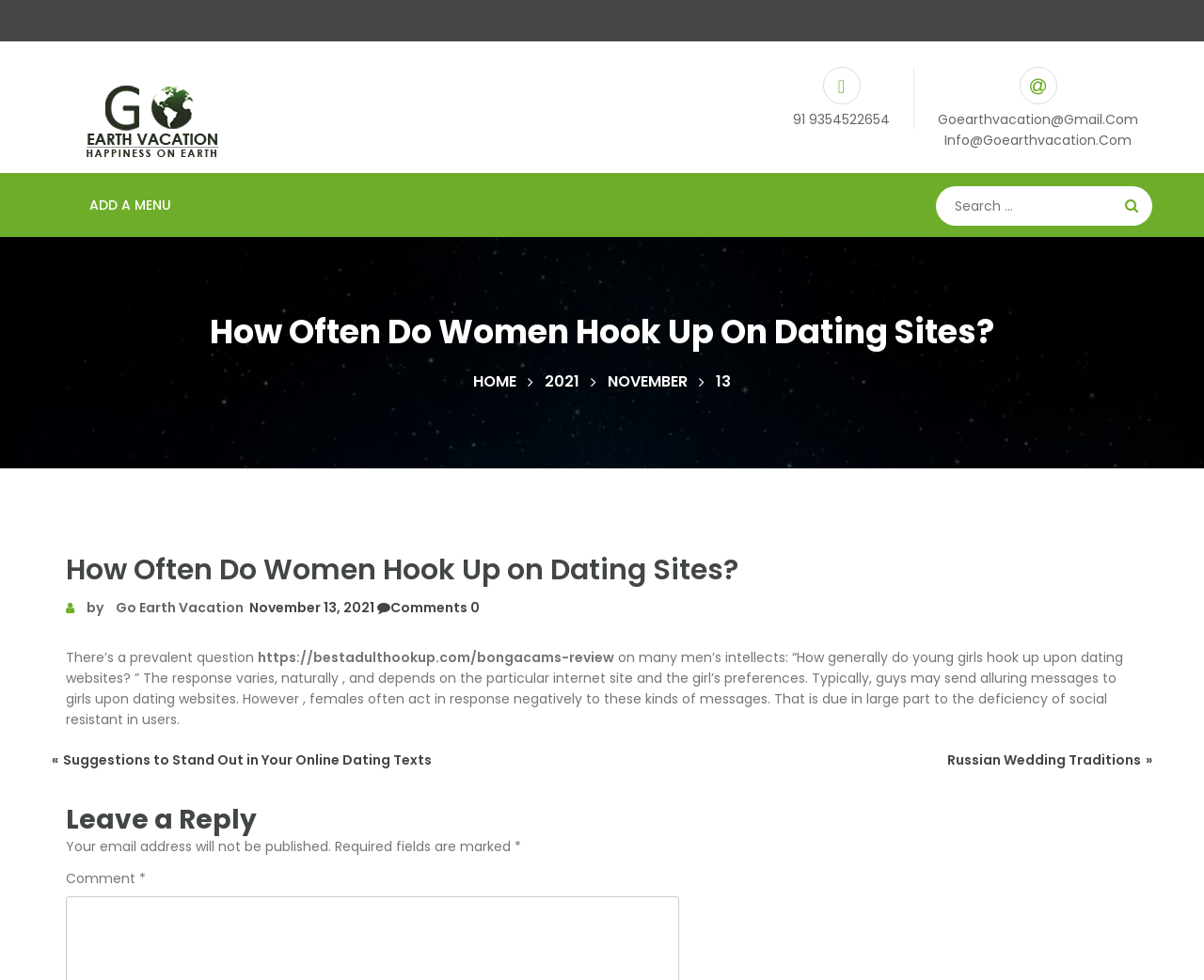Answer briefly with one word or phrase:
What is the purpose of the textbox on the webpage?

Search